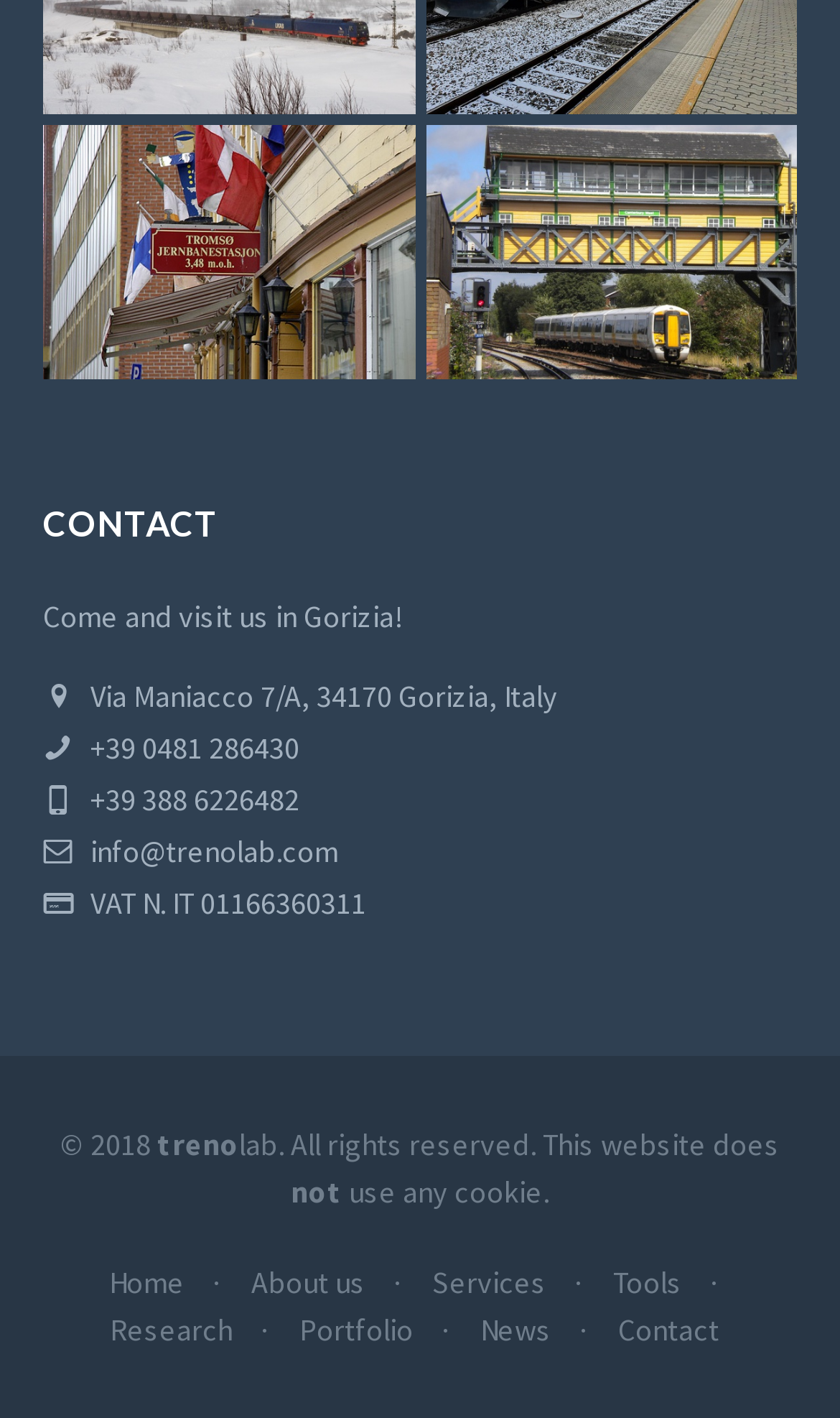Please determine the bounding box coordinates for the UI element described as: "Research".

[0.131, 0.924, 0.277, 0.951]